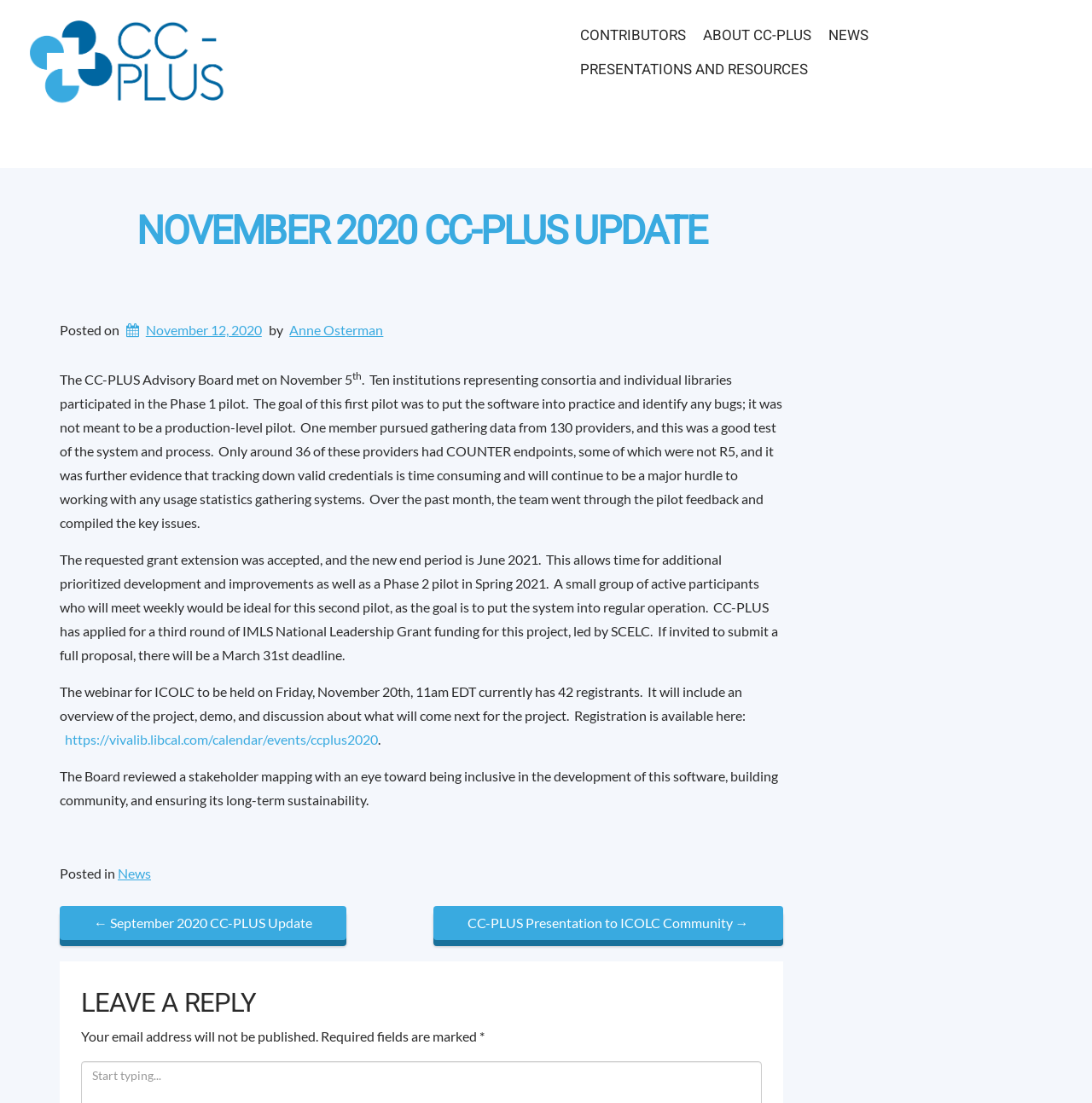What is the date of the CC-PLUS Advisory Board meeting?
Look at the image and construct a detailed response to the question.

The date of the CC-PLUS Advisory Board meeting can be found in the first paragraph of the webpage, which states 'The CC-PLUS Advisory Board met on November 5th.'